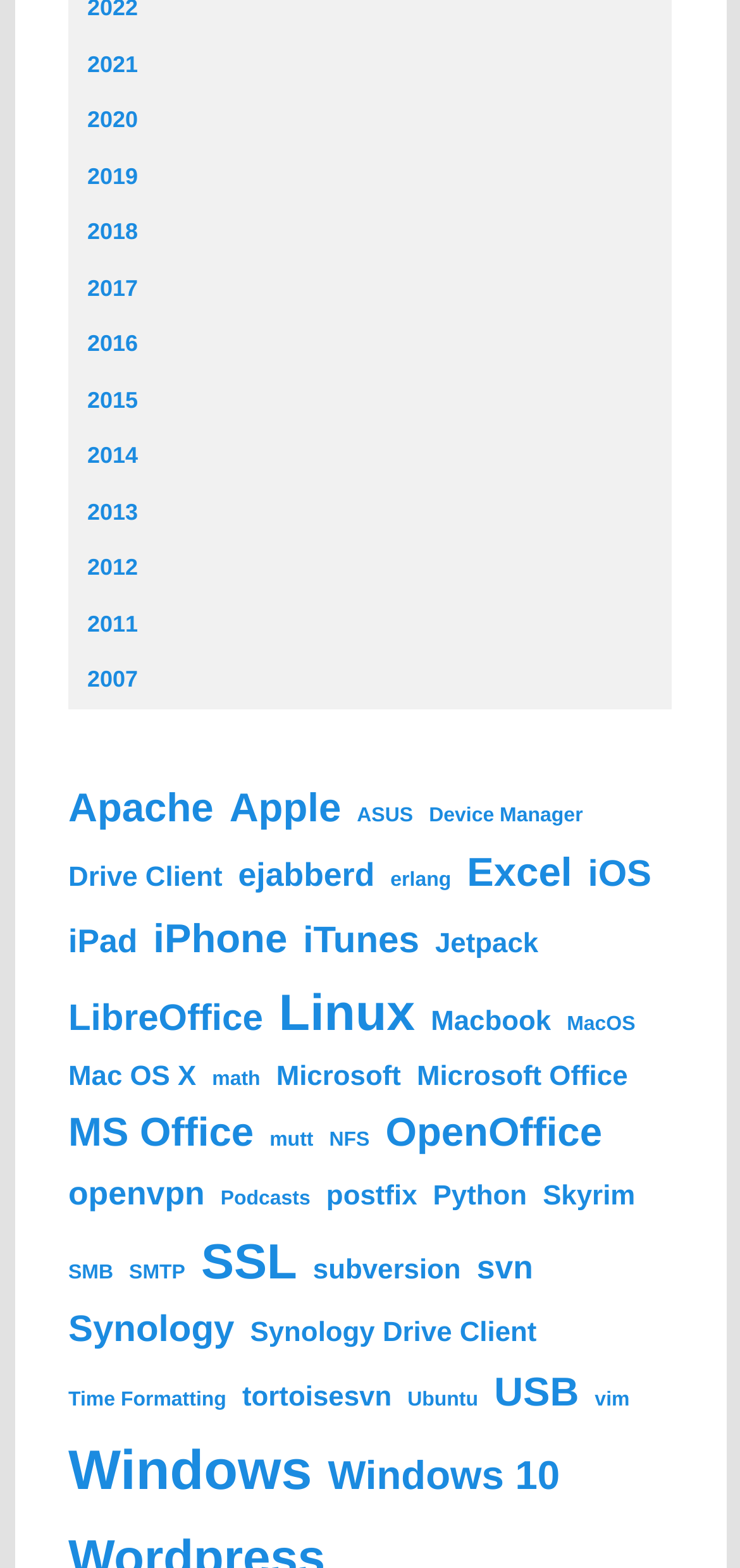How many items are related to Linux?
Please provide a detailed answer to the question.

I searched for links related to Linux and found only one item: Linux.